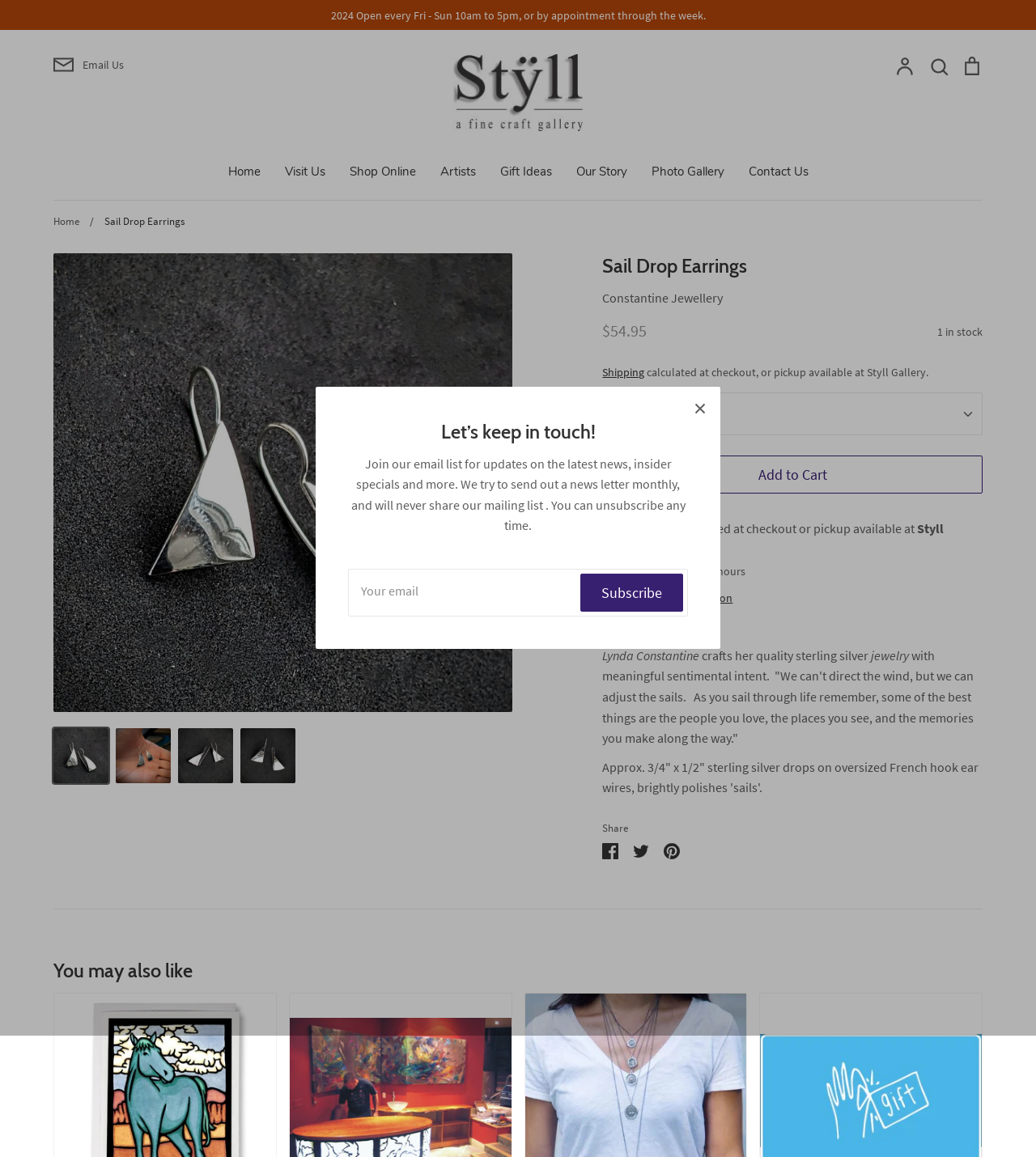Please provide a comprehensive response to the question based on the details in the image: What is the shipping policy for the Sail Drop Earrings?

The shipping policy for the Sail Drop Earrings can be found on the webpage, specifically in the section where the product details are listed. It is mentioned that the shipping is 'calculated at checkout, or pickup available at Styll Gallery'.